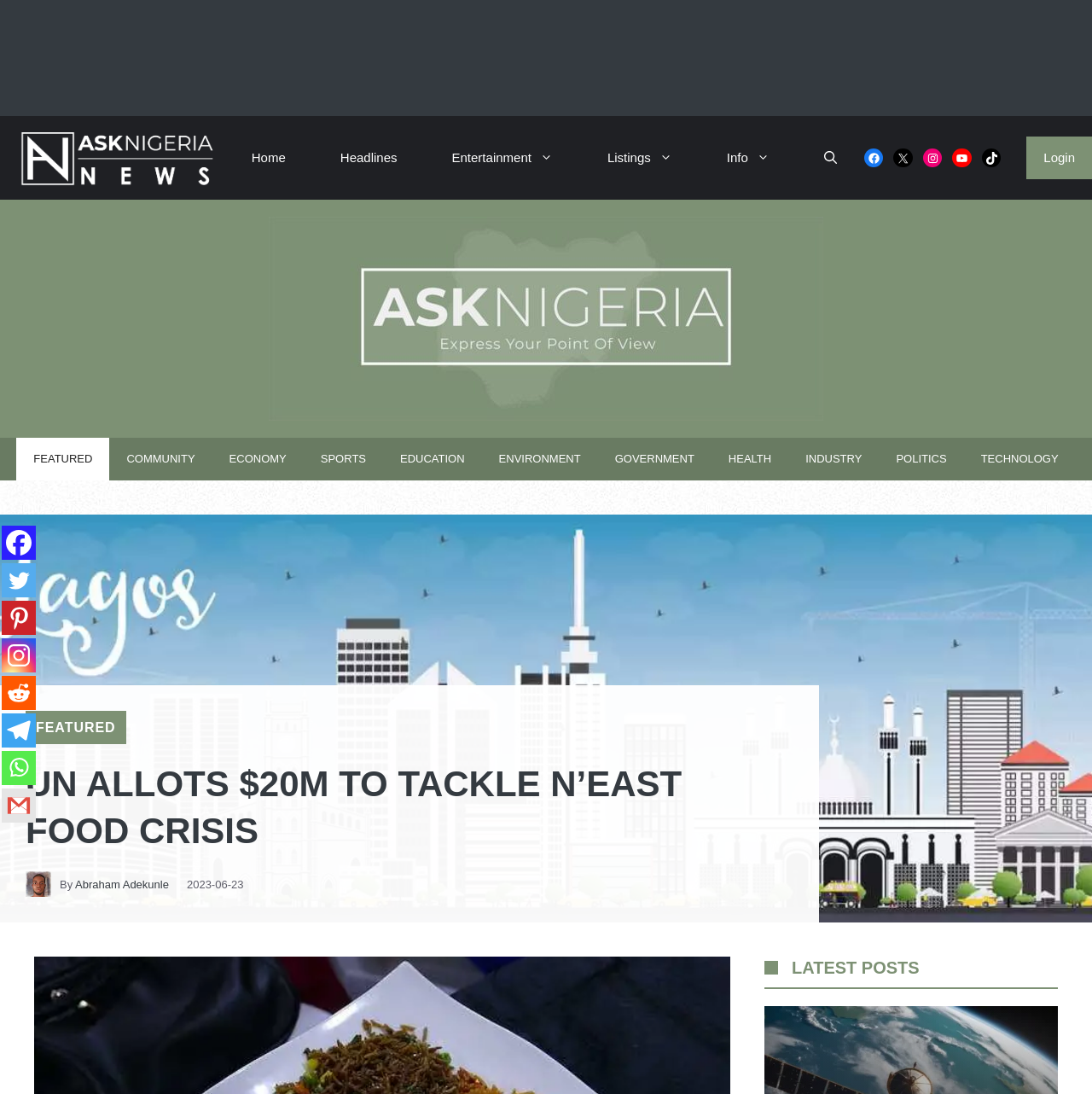Please determine the bounding box coordinates of the clickable area required to carry out the following instruction: "Share on Facebook". The coordinates must be four float numbers between 0 and 1, represented as [left, top, right, bottom].

[0.002, 0.48, 0.033, 0.512]